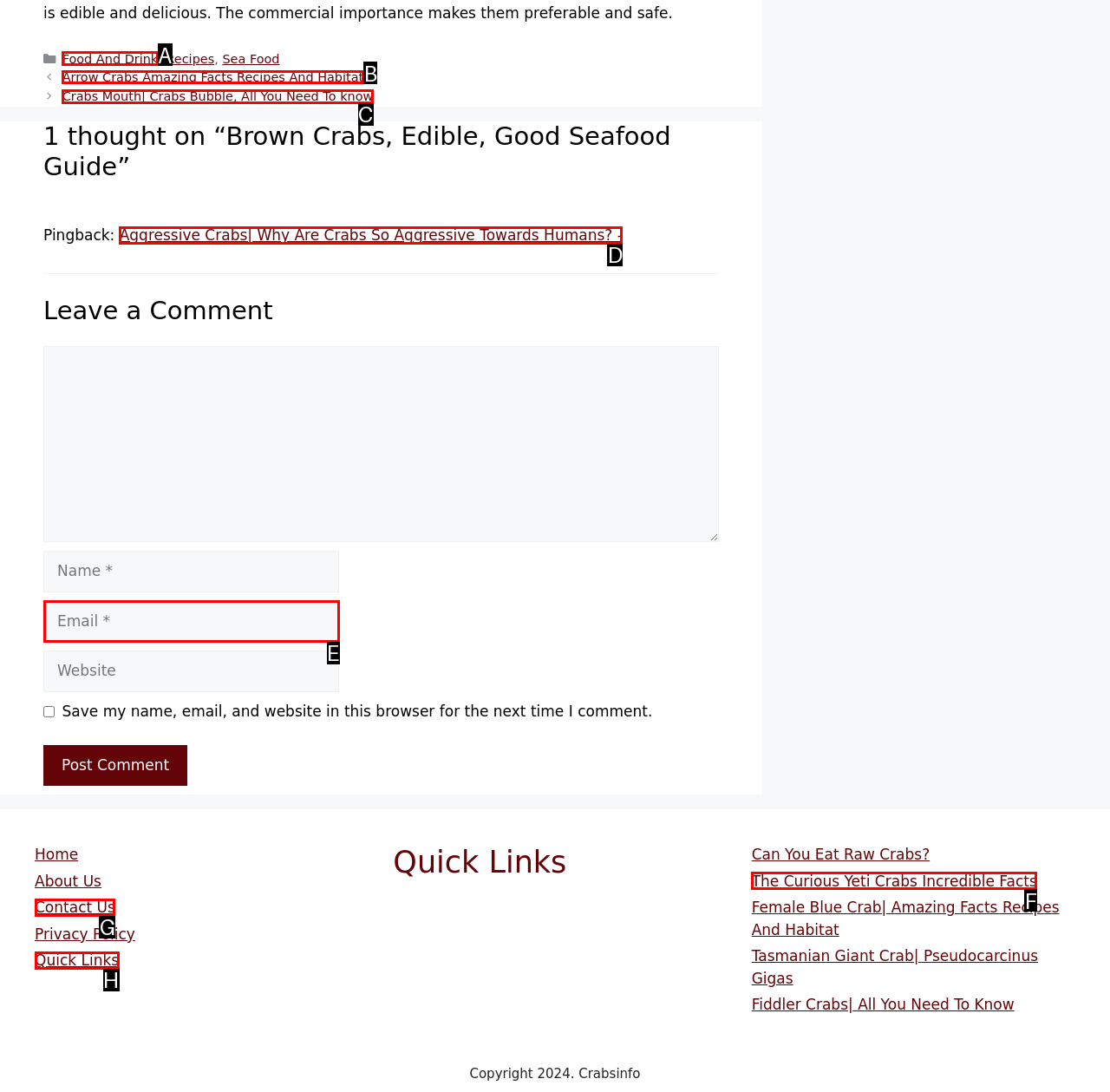Select the right option to accomplish this task: Call the office phone number. Reply with the letter corresponding to the correct UI element.

None